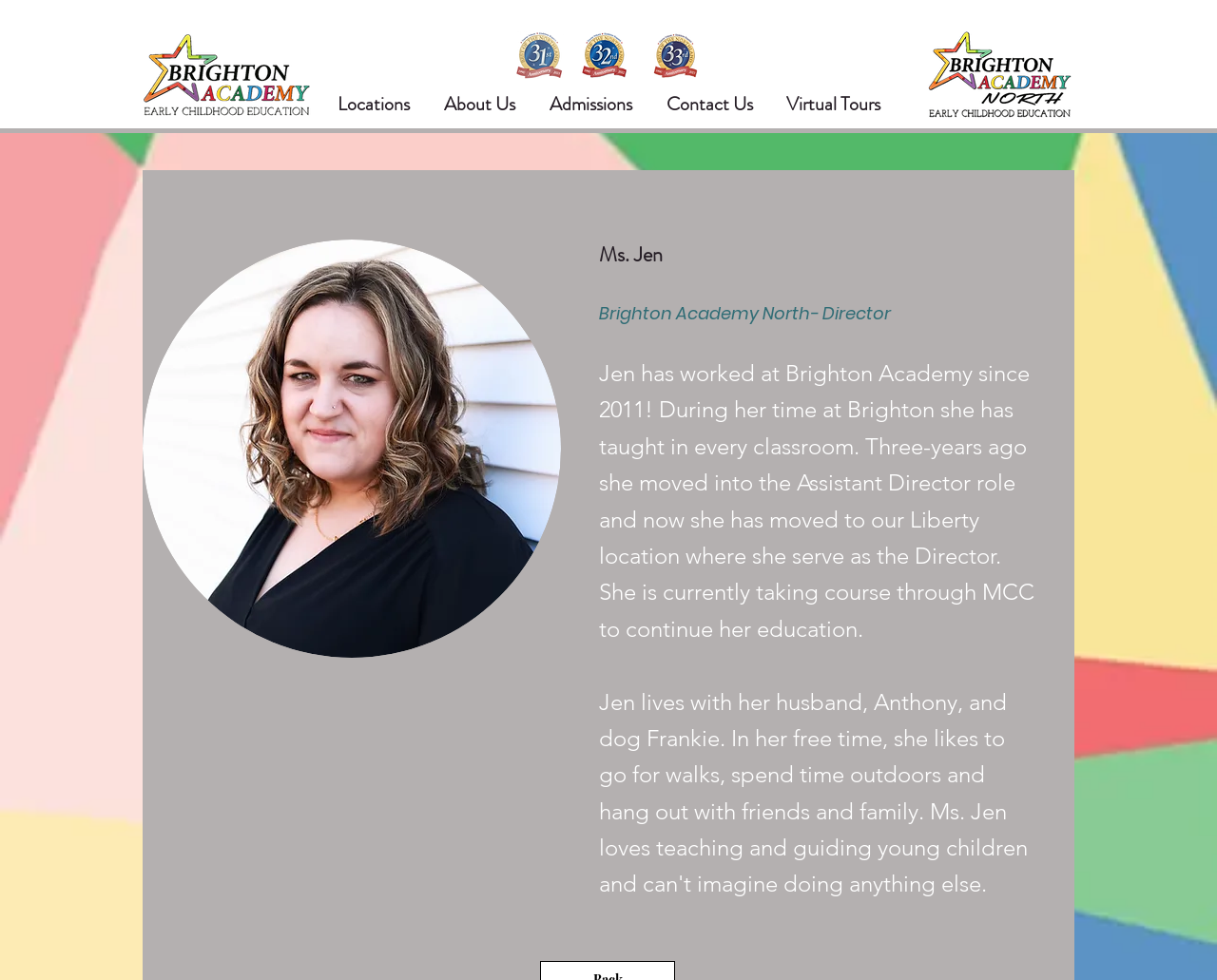For the following element description, predict the bounding box coordinates in the format (top-left x, top-left y, bottom-right x, bottom-right y). All values should be floating point numbers between 0 and 1. Description: Admissions

[0.438, 0.092, 0.534, 0.121]